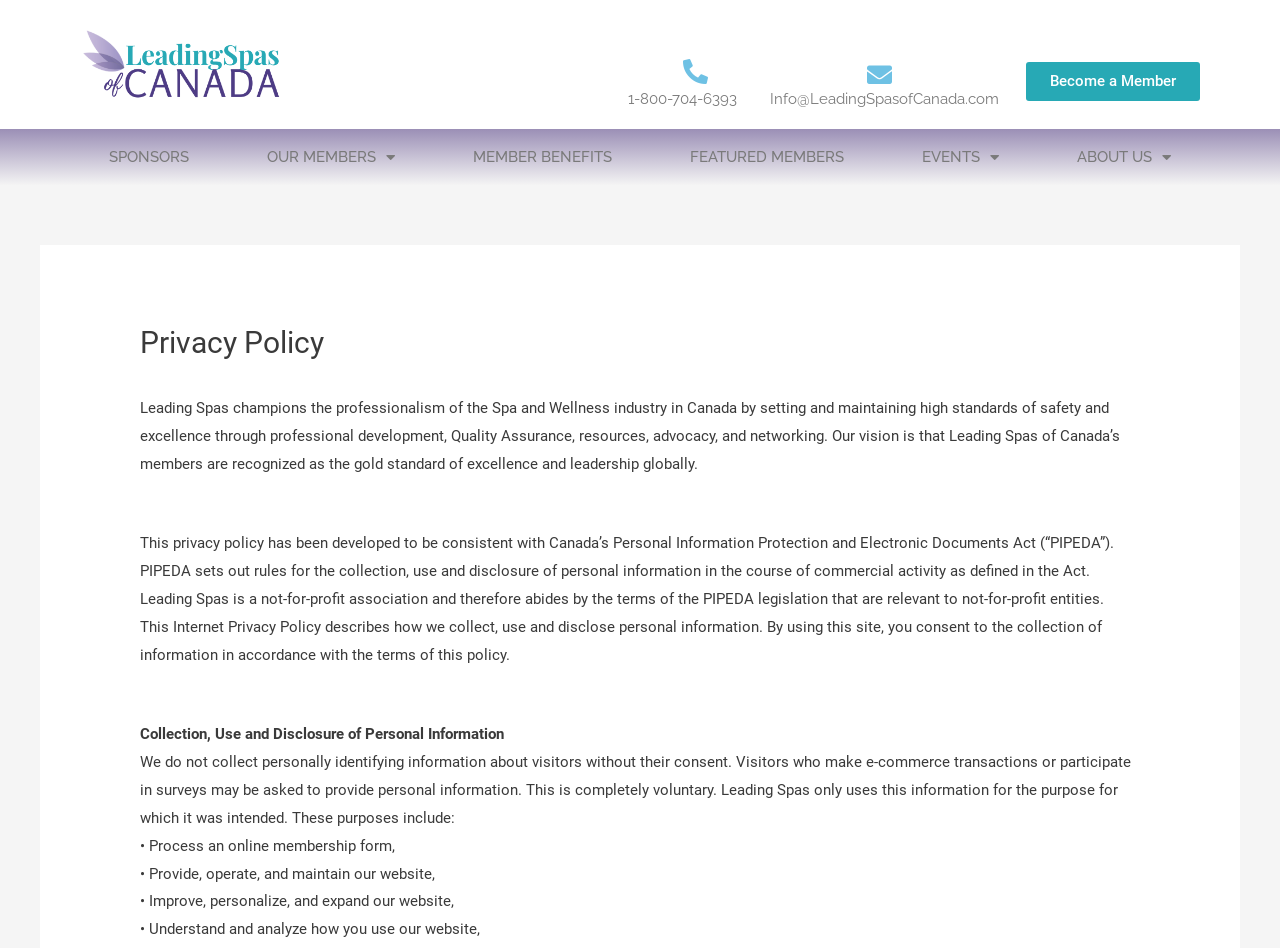Identify the bounding box coordinates for the UI element described as: "Member Benefits". The coordinates should be provided as four floats between 0 and 1: [left, top, right, bottom].

[0.339, 0.136, 0.509, 0.195]